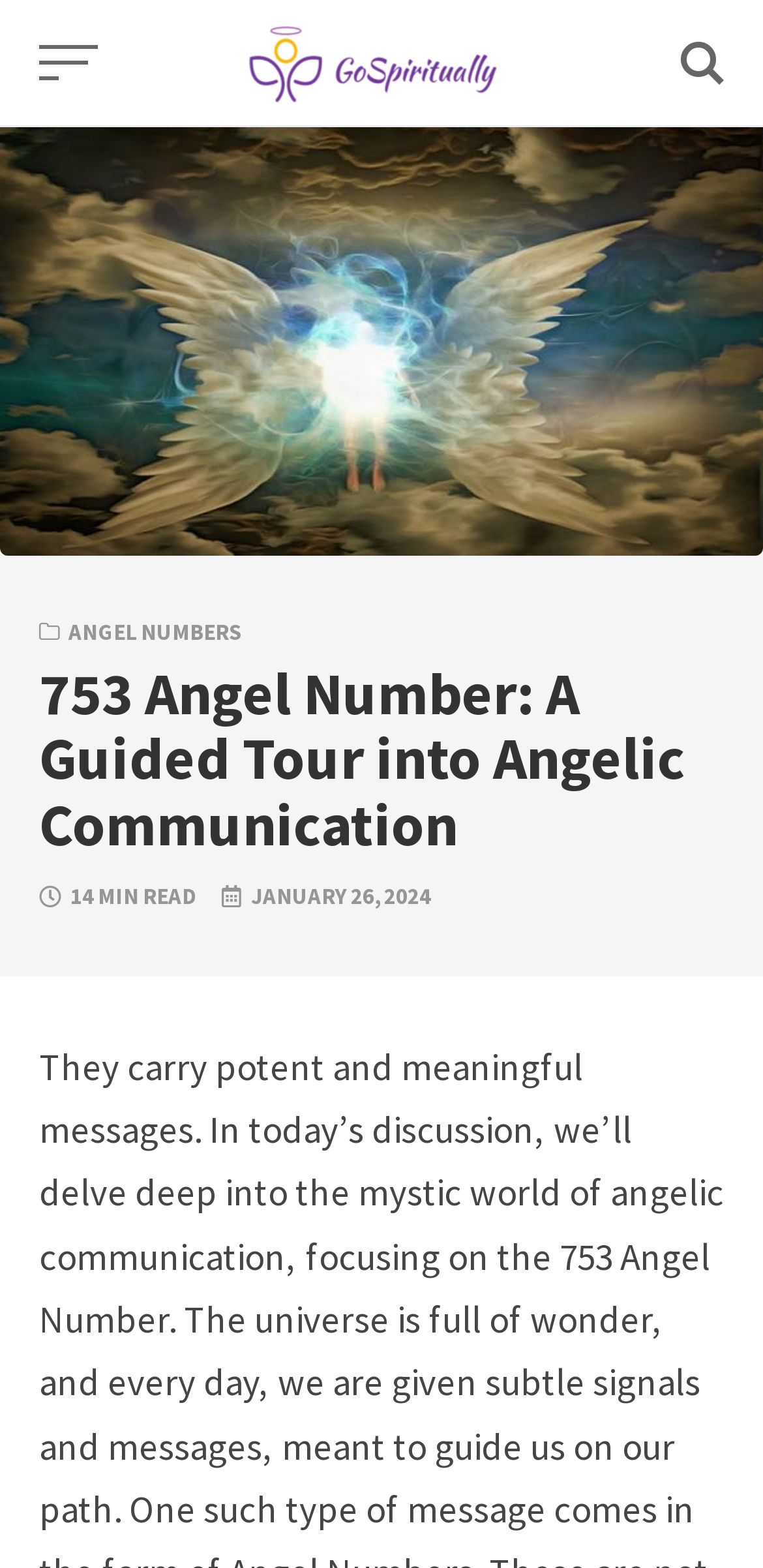Summarize the webpage comprehensively, mentioning all visible components.

The webpage is about angelic communication, specifically focusing on the 753 Angel Number. At the top-left corner, there is a "Skip to content" link. Next to it, on the same horizontal line, is a button with no text. On the top-right corner, there is a "Go Spiritually" link with an accompanying image. 

Below these top elements, there is a button with an icon, which is followed by a link to "ANGEL NUMBERS" on the left side. On the same horizontal line, but more to the right, is a heading that reads "753 Angel Number: A Guided Tour into Angelic Communication". This heading spans almost the entire width of the page. 

Underneath the heading, there are two lines of text: "14 MIN READ" on the left and "JANUARY 26, 2024" on the right. These texts are positioned near the top of the page, below the heading.